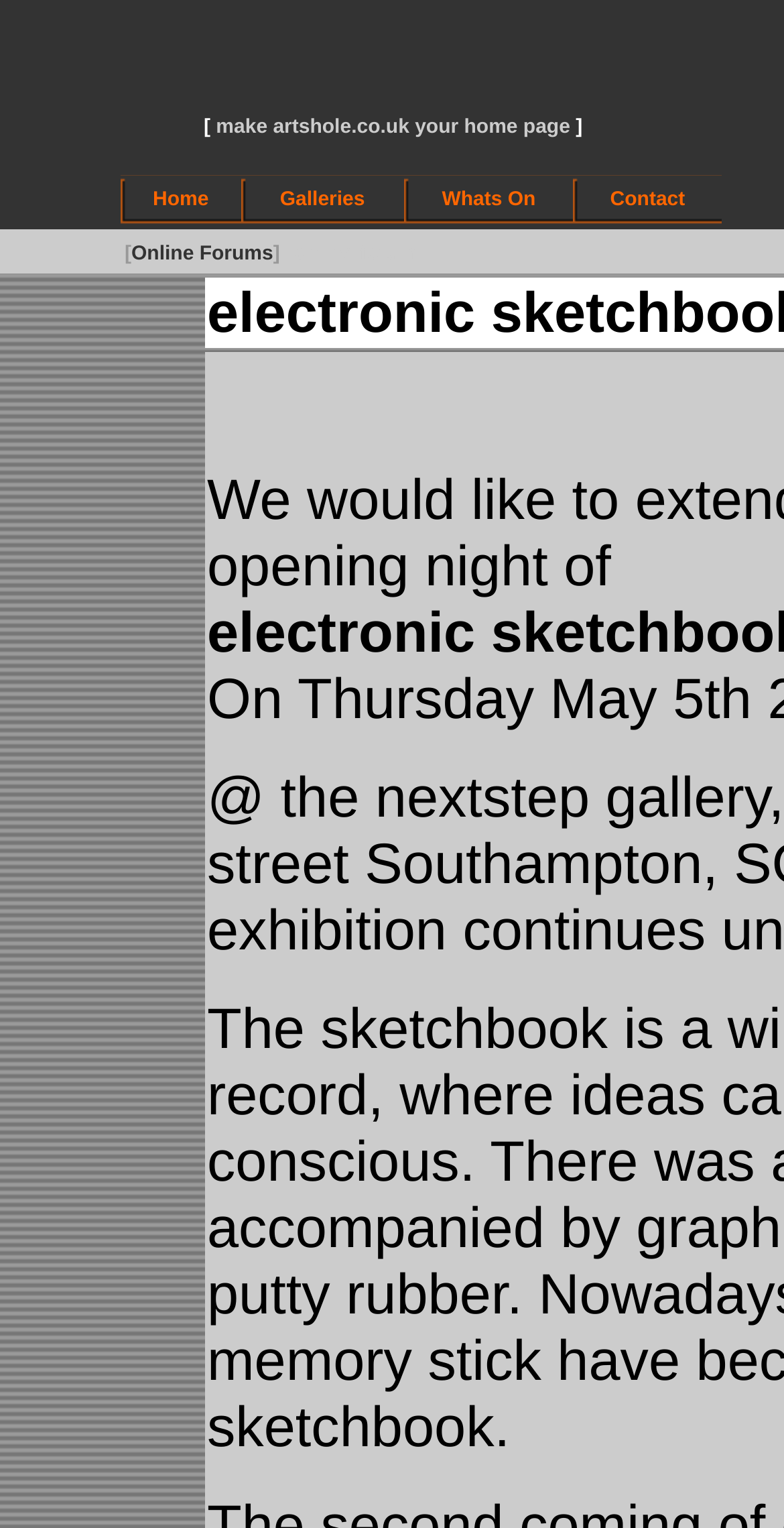Please answer the following question using a single word or phrase: 
What is the second option in the navigation menu?

Galleries